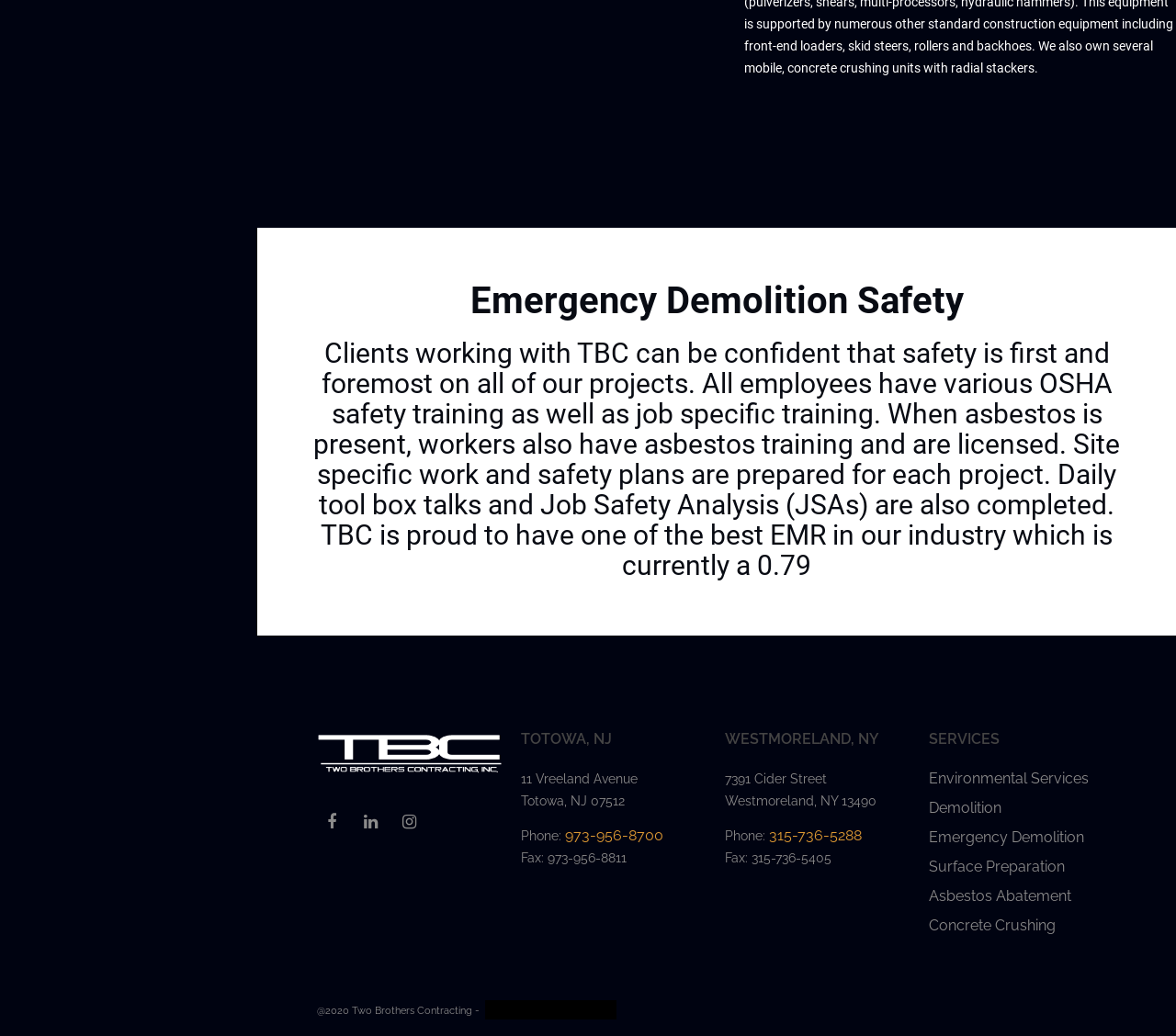Please find and report the bounding box coordinates of the element to click in order to perform the following action: "Click the TBC logo". The coordinates should be expressed as four float numbers between 0 and 1, in the format [left, top, right, bottom].

[0.27, 0.703, 0.429, 0.748]